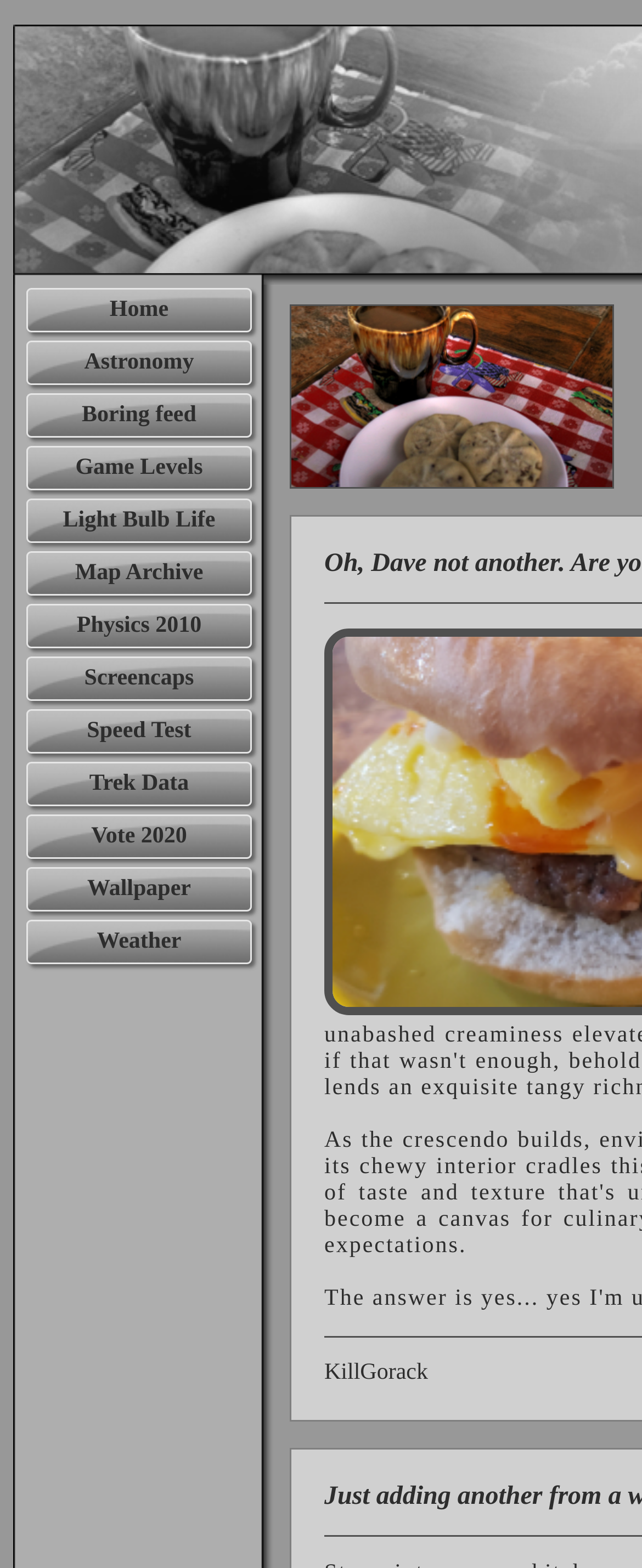Answer the following inquiry with a single word or phrase:
What is the name of the application?

KillGorack